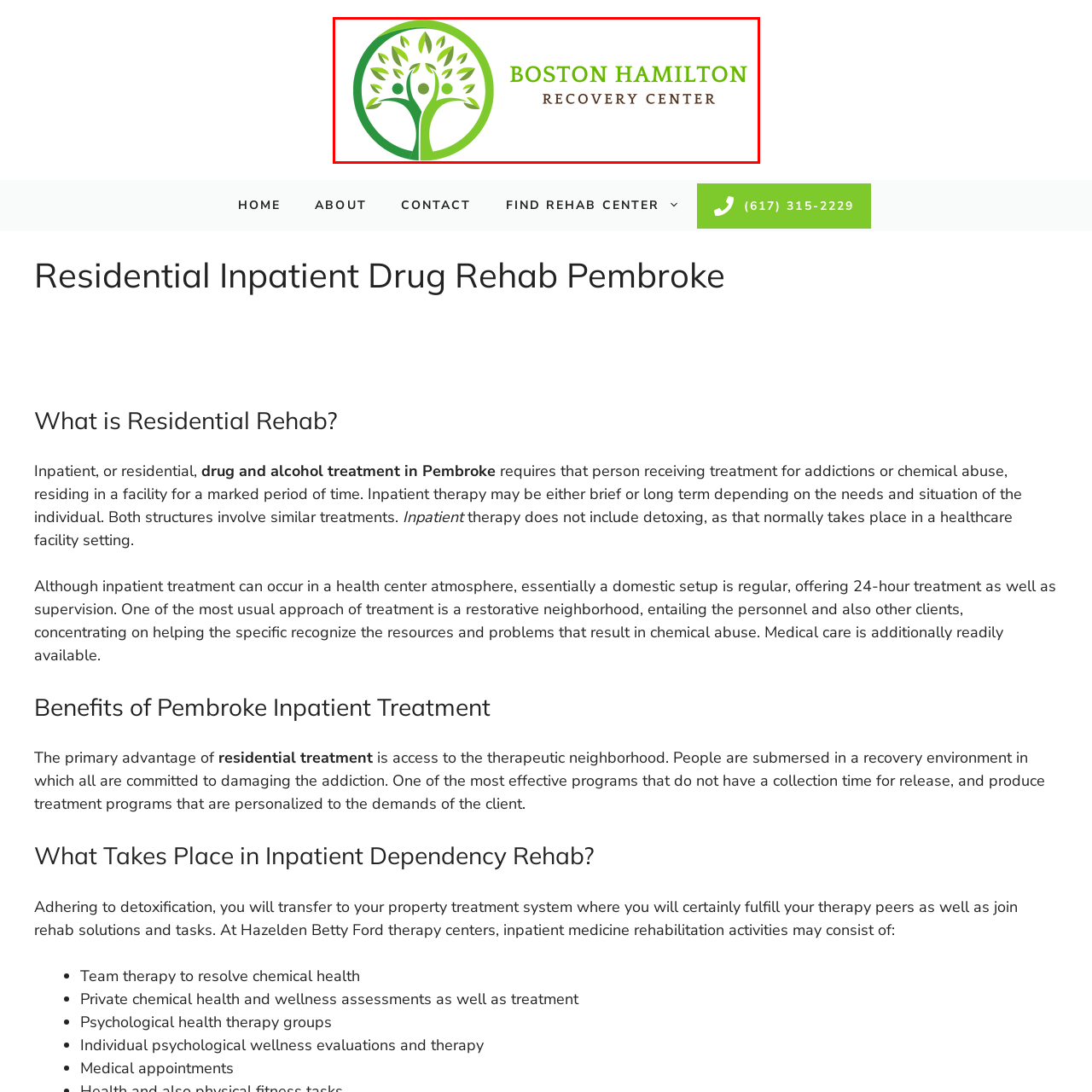Explain comprehensively what is shown in the image marked by the red outline.

The image features the logo of the Boston Hamilton Recovery Center, designed to symbolize growth and recovery. The logo consists of a stylized tree with human figures represented by three abstract shapes, suggesting community and support. The tree is rendered in varying shades of green, conveying a sense of renewal and health. The text "BOSTON HAMILTON" is prominently displayed in a bold, modern font, while "RECOVERY CENTER" is positioned underneath in a smaller, more subdued style. This emblematic design reflects the center’s mission to facilitate recovery and provide a nurturing environment for individuals seeking help with substance use and addiction treatment. The overall visual communicates hope, healing, and the importance of a supportive community in the recovery process.